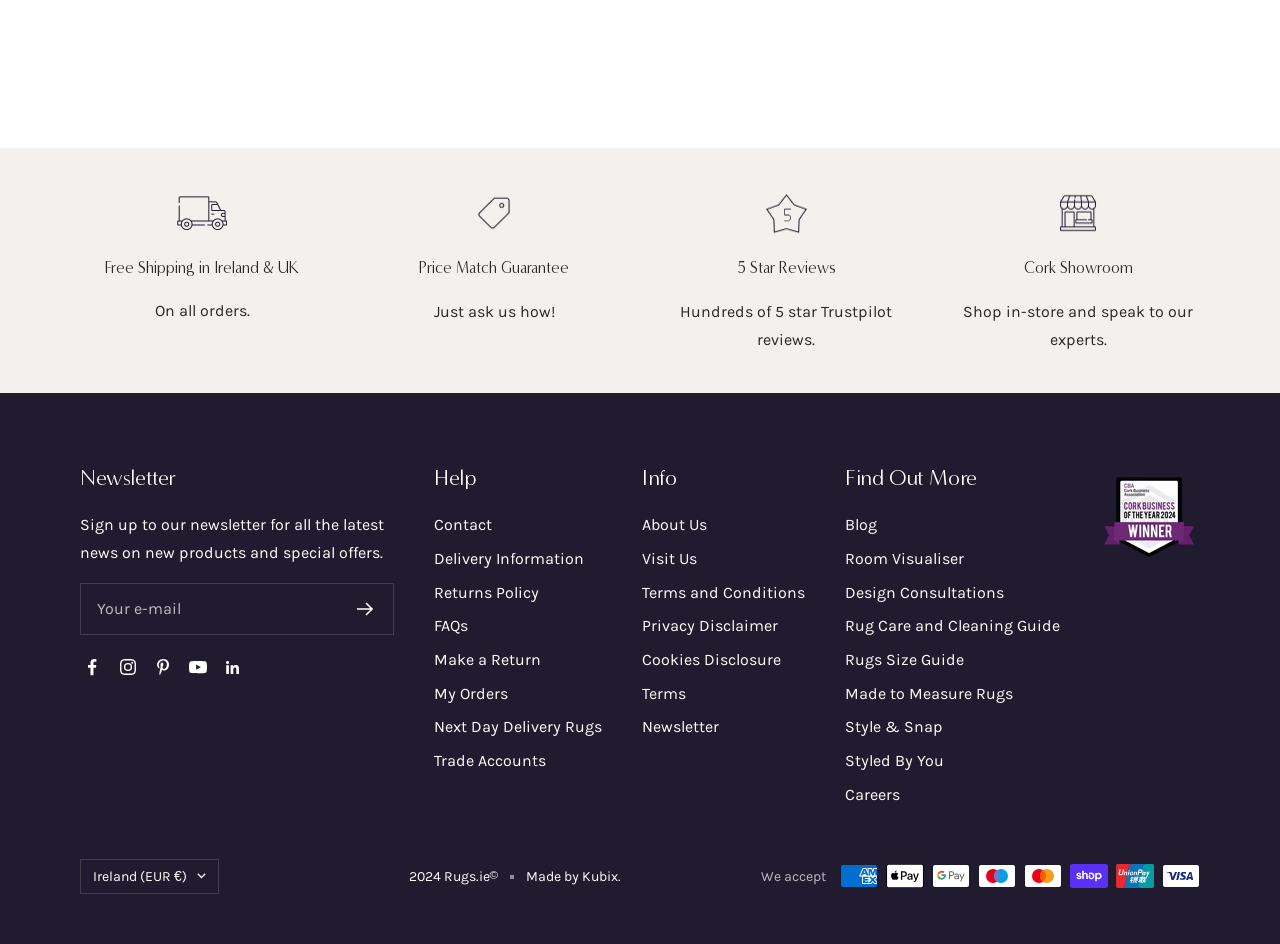Bounding box coordinates should be in the format (top-left x, top-left y, bottom-right x, bottom-right y) and all values should be floating point numbers between 0 and 1. Determine the bounding box coordinate for the UI element described as: About Us

[0.502, 0.541, 0.552, 0.571]